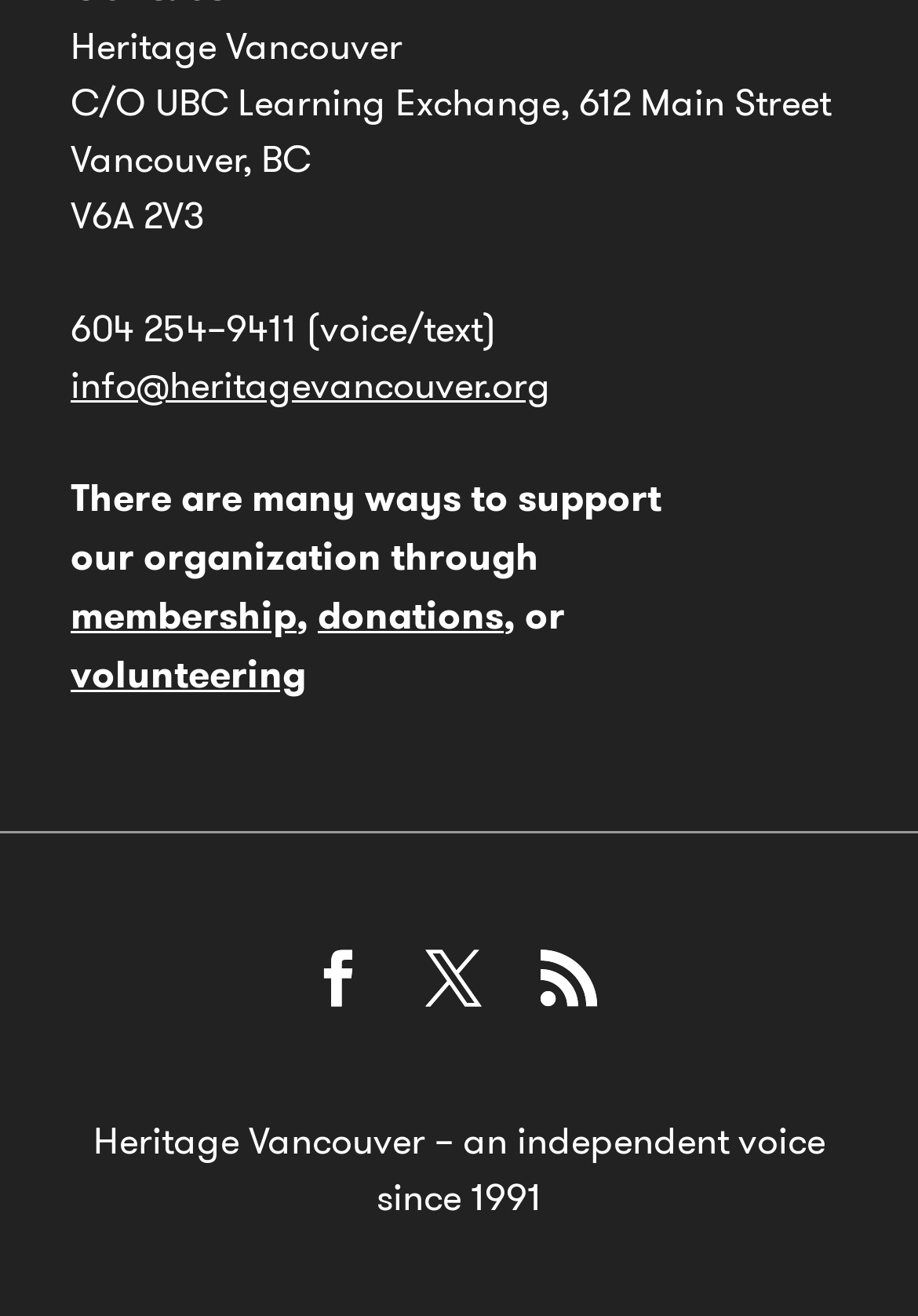Provide a one-word or short-phrase response to the question:
What is the email address of Heritage Vancouver?

info@heritagevancouver.org